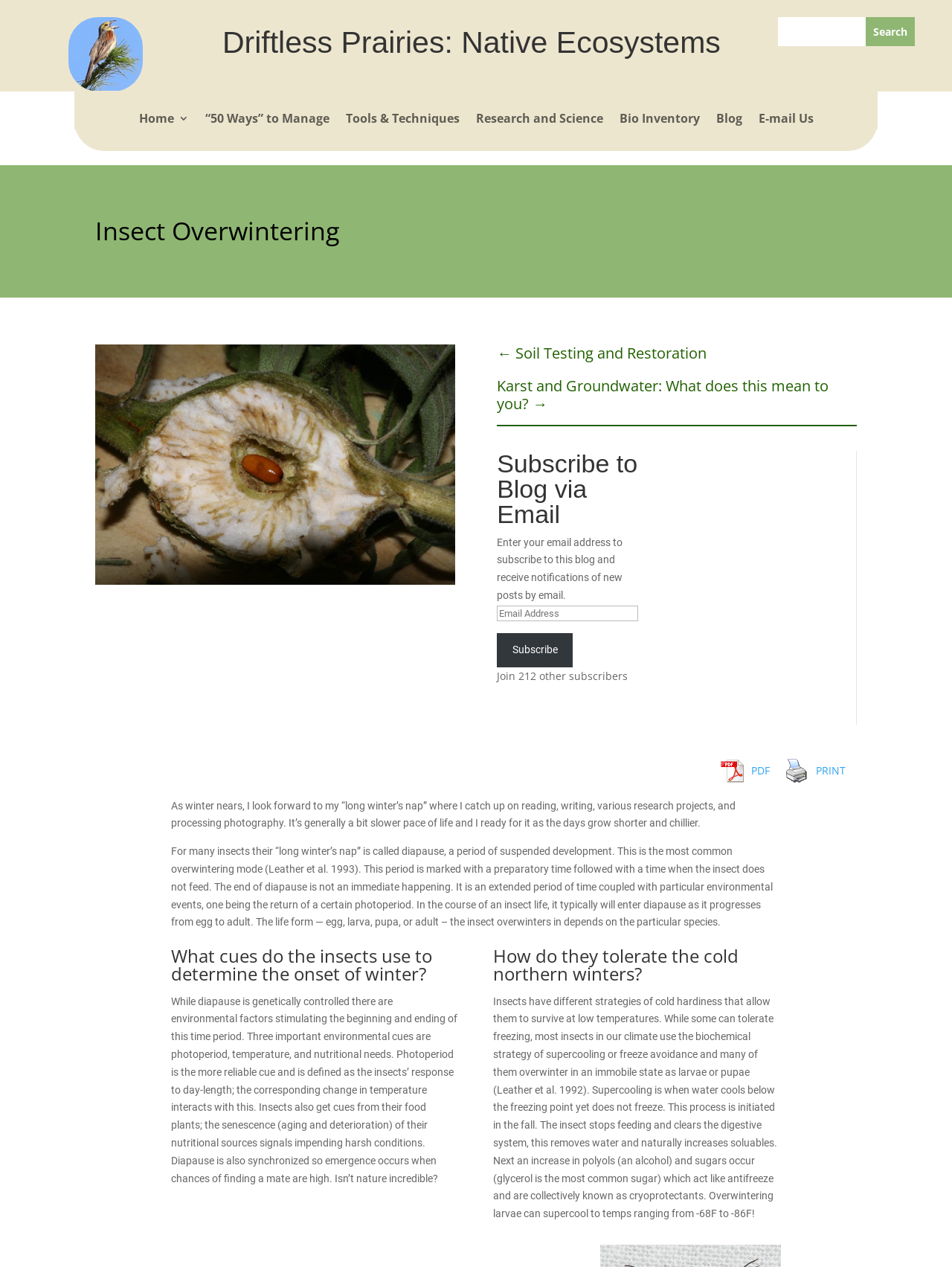Please provide a detailed answer to the question below based on the screenshot: 
What is the range of temperatures that overwintering larvae can supercool to?

According to the webpage, overwintering larvae can supercool to temperatures ranging from -68F to -86F, allowing them to survive the harsh winter conditions.